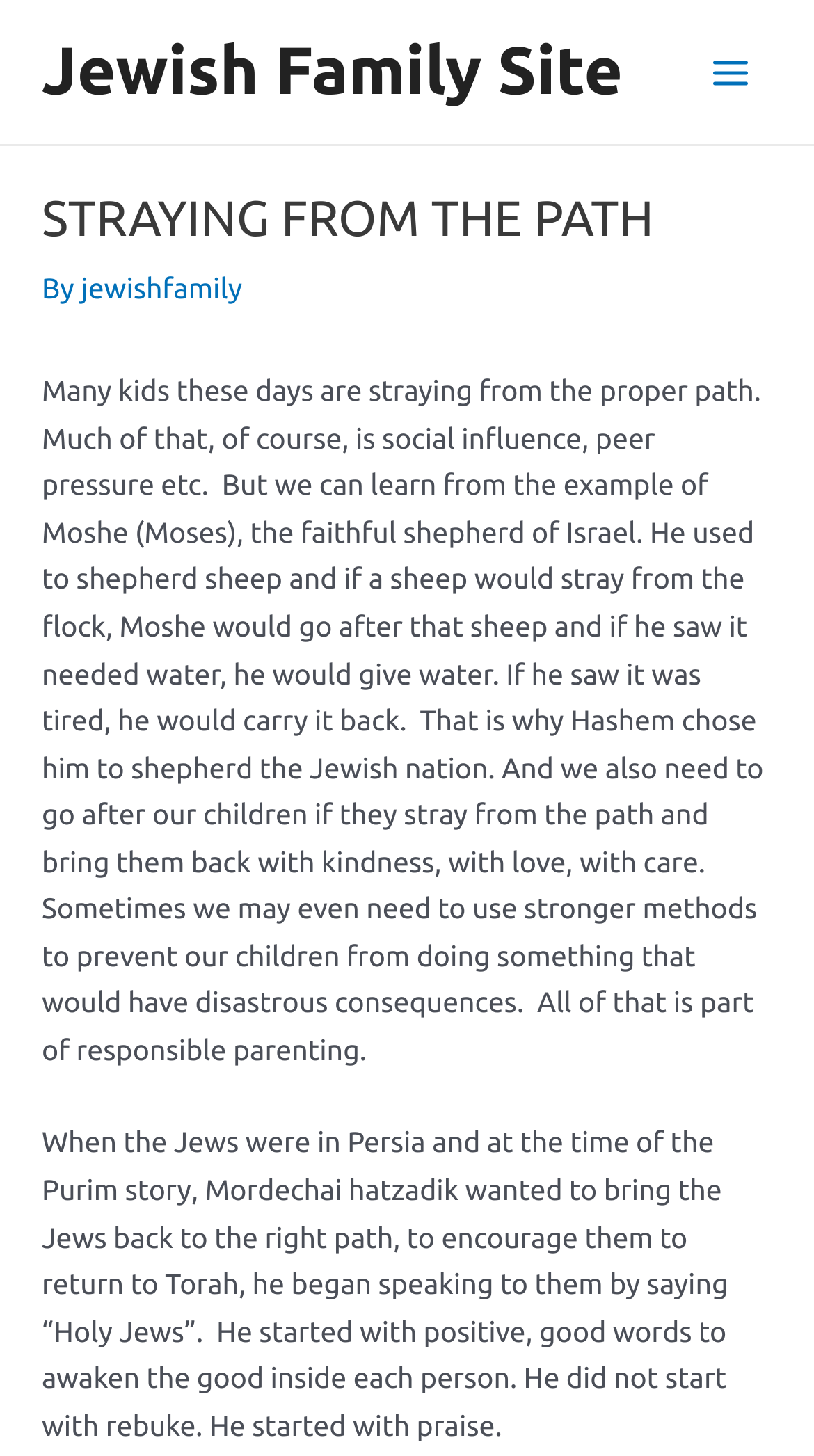Provide a brief response to the question using a single word or phrase: 
Who is the faithful shepherd of Israel?

Moshe